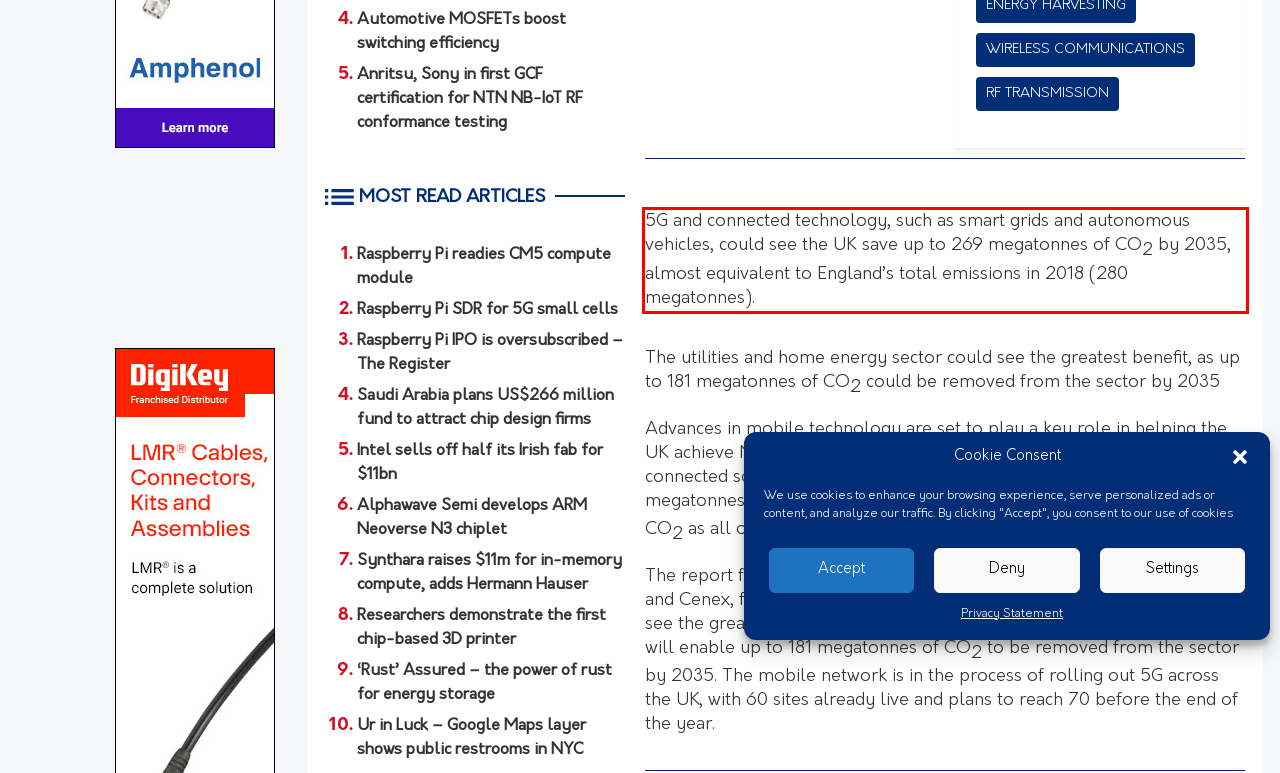You are provided with a screenshot of a webpage that includes a UI element enclosed in a red rectangle. Extract the text content inside this red rectangle.

5G and connected technology, such as smart grids and autonomous vehicles, could see the UK save up to 269 megatonnes of CO2 by 2035, almost equivalent to England’s total emissions in 2018 (280 megatonnes).